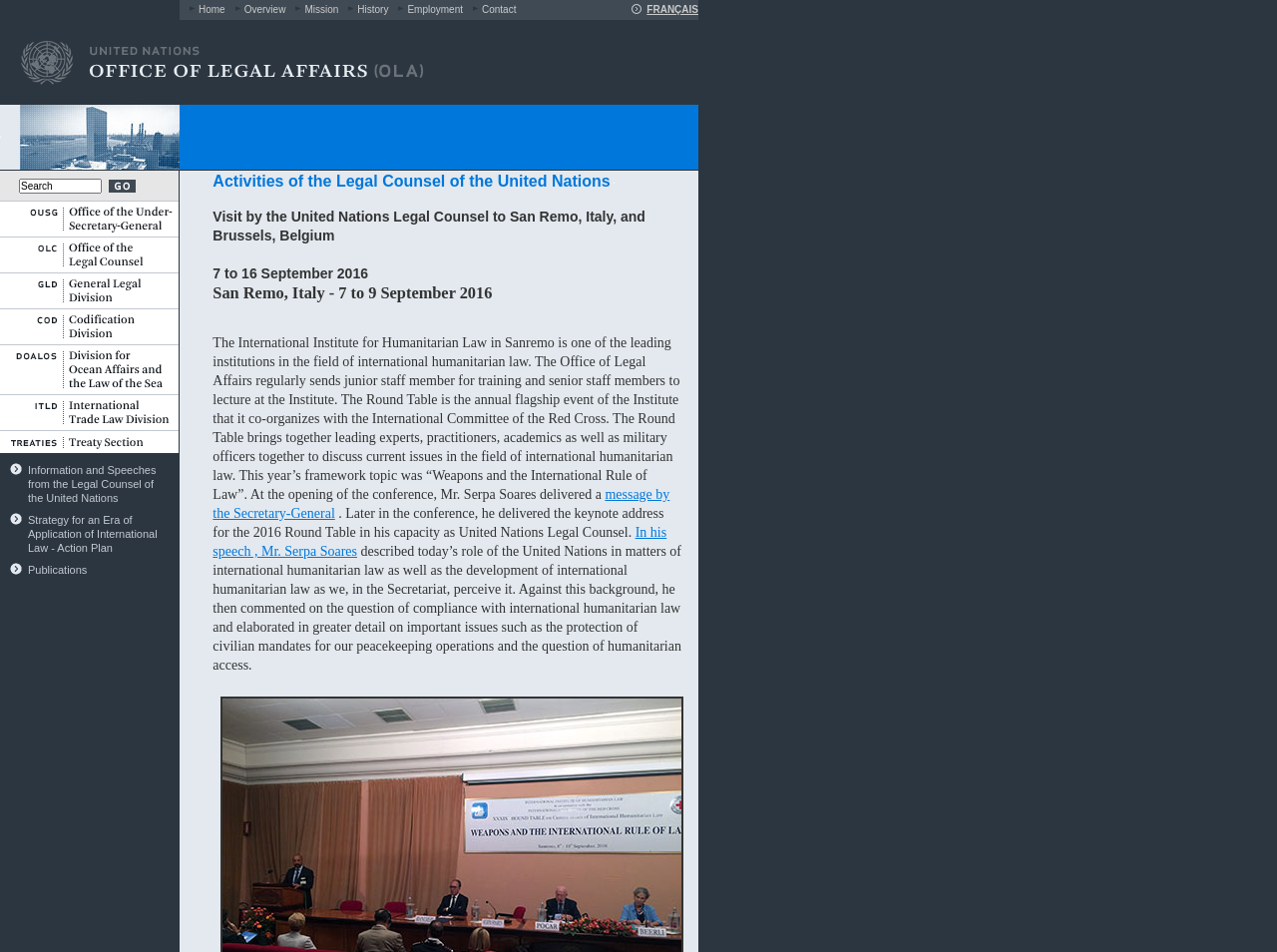Highlight the bounding box coordinates of the element you need to click to perform the following instruction: "Enter text in the search box."

[0.015, 0.187, 0.08, 0.203]